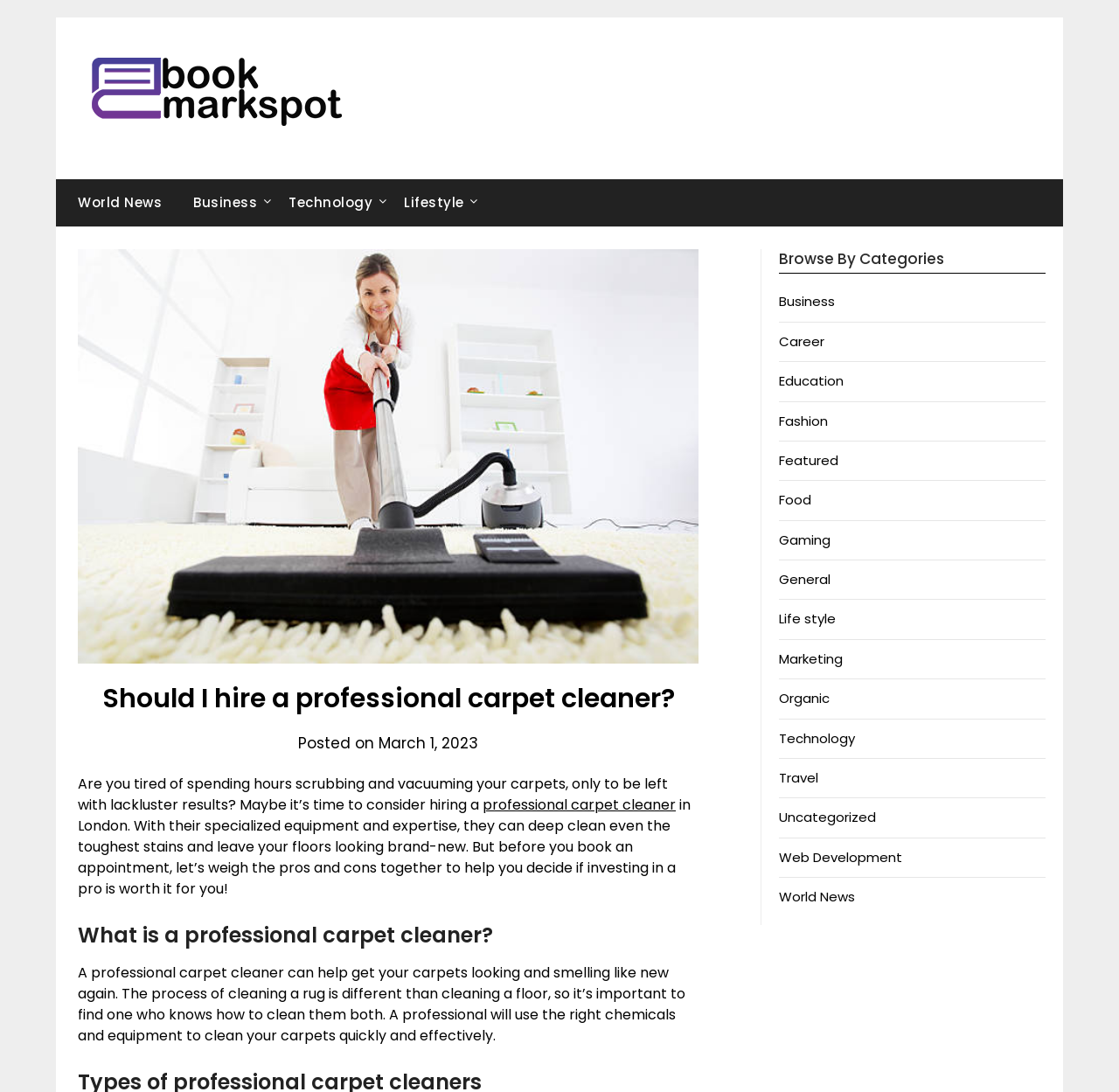Provide a thorough description of this webpage.

The webpage appears to be an article or blog post about considering hiring a professional carpet cleaner. At the top, there is a logo and a link to "eBook Mark Spot" on the left, accompanied by an image. To the right of the logo, there are several links to different categories, including "World News", "Business", "Technology", and "Lifestyle".

Below the top section, there is a large image related to carpet cleaning, taking up most of the width of the page. Above the image, there is a heading that reads "Should I hire a professional carpet cleaner?" followed by a subheading "Posted on March 1, 2023". 

The main content of the article starts below the image, with a paragraph of text that discusses the benefits of hiring a professional carpet cleaner. There is a link to "professional carpet cleaner" within the text. The article continues with a section titled "What is a professional carpet cleaner?", which explains the process of cleaning carpets and the importance of finding a professional who knows how to clean both rugs and floors.

On the right side of the page, there is a complementary section with a heading "Browse By Categories", which lists multiple categories, including "Business", "Career", "Education", and many others, with links to each category.